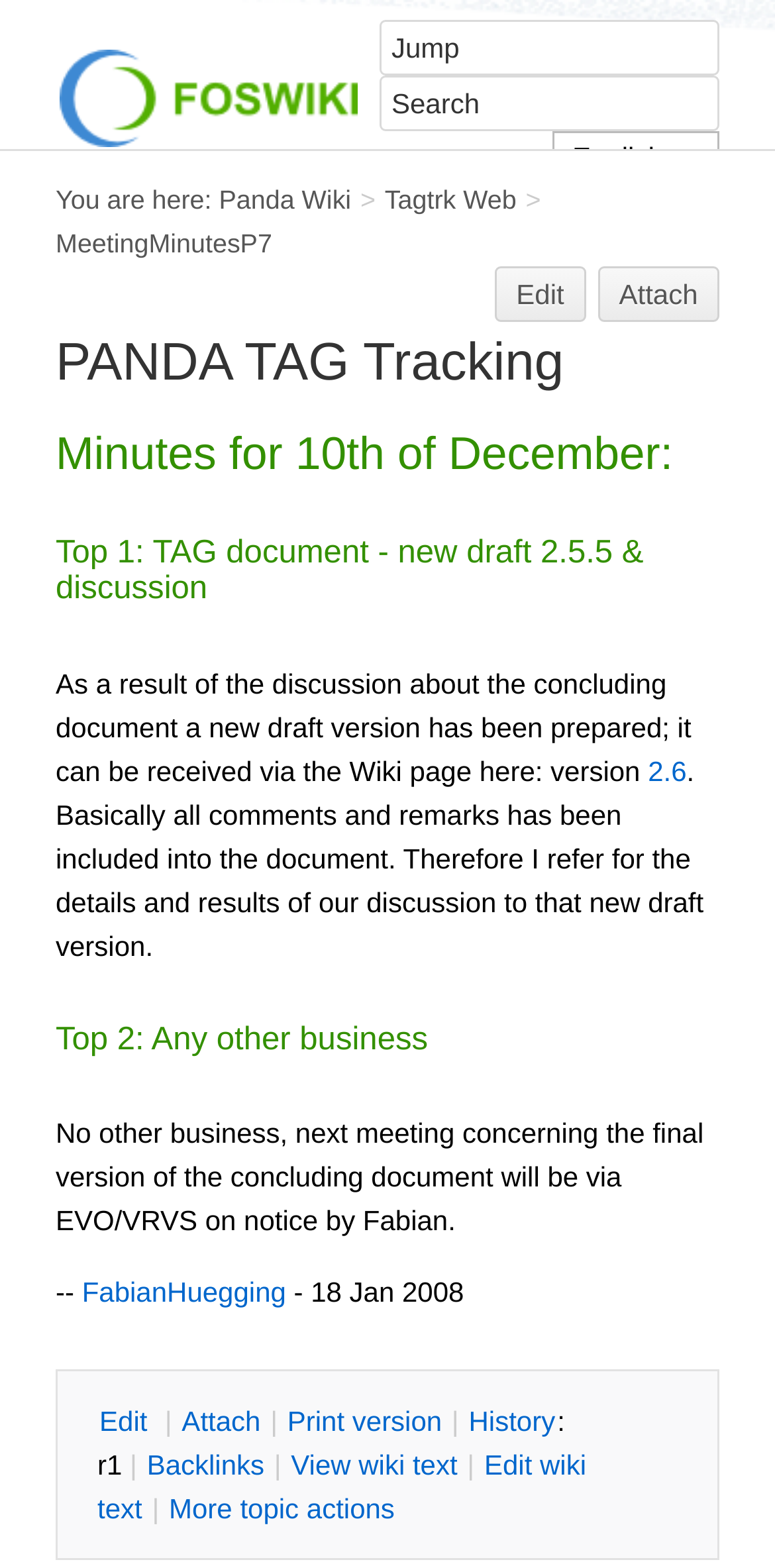Specify the bounding box coordinates of the element's region that should be clicked to achieve the following instruction: "Attach a file". The bounding box coordinates consist of four float numbers between 0 and 1, in the format [left, top, right, bottom].

[0.771, 0.17, 0.928, 0.205]